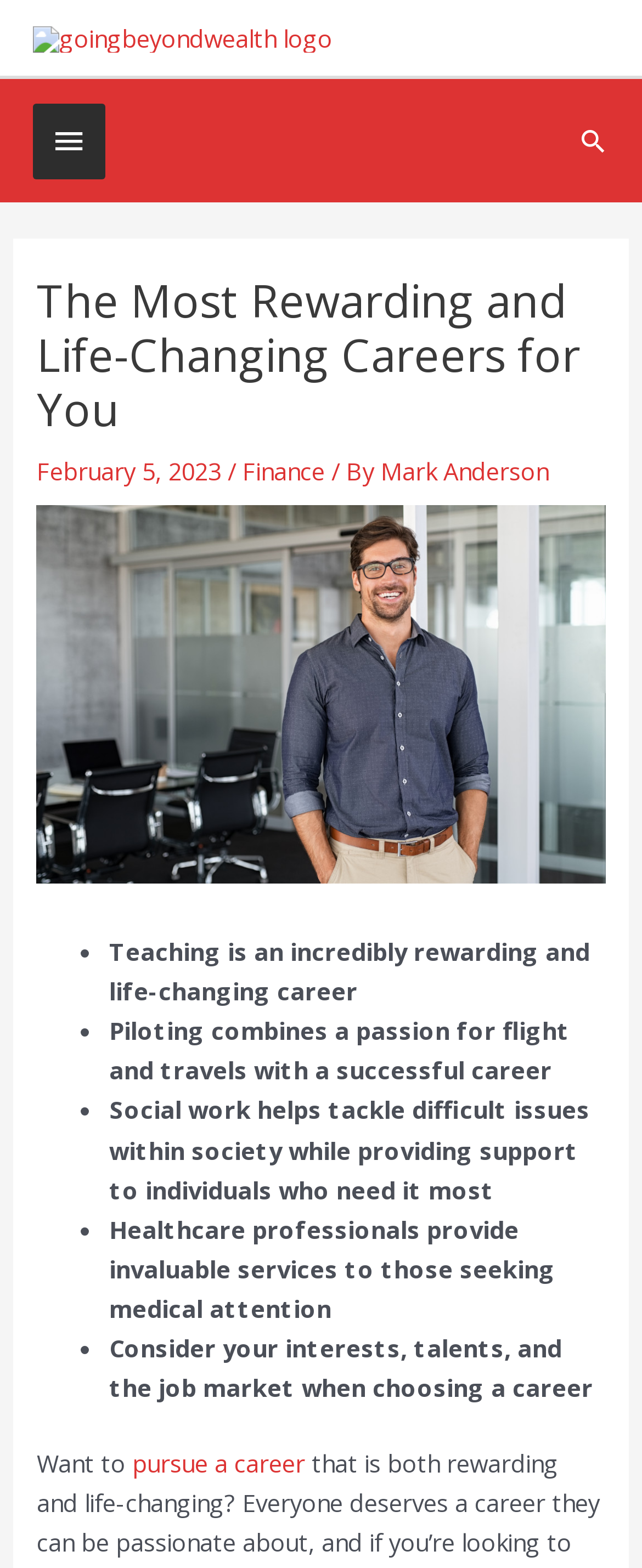What is the logo of the website? Based on the screenshot, please respond with a single word or phrase.

Going Beyond Wealth